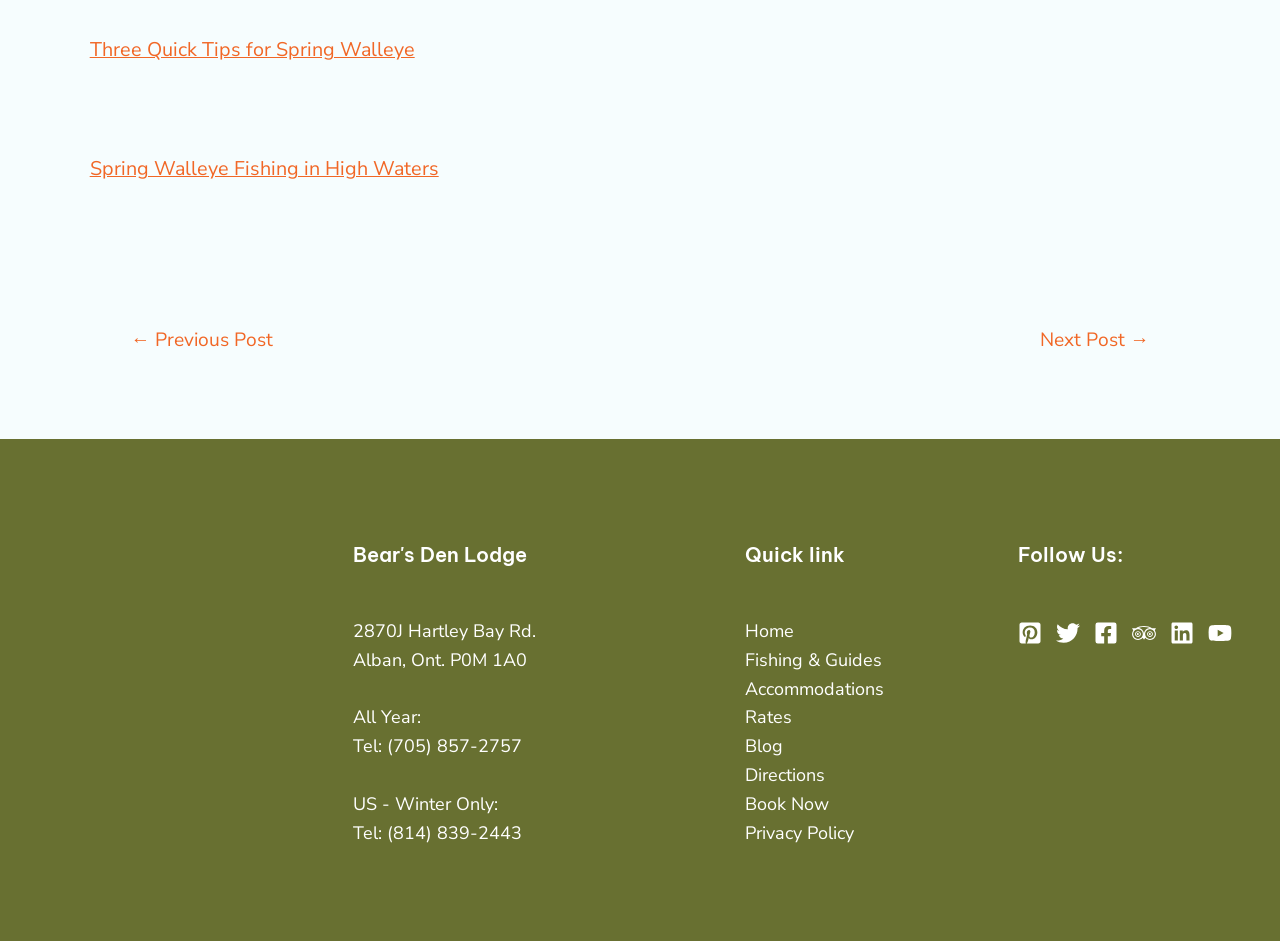Answer the question below in one word or phrase:
How many social media links are in the footer?

6